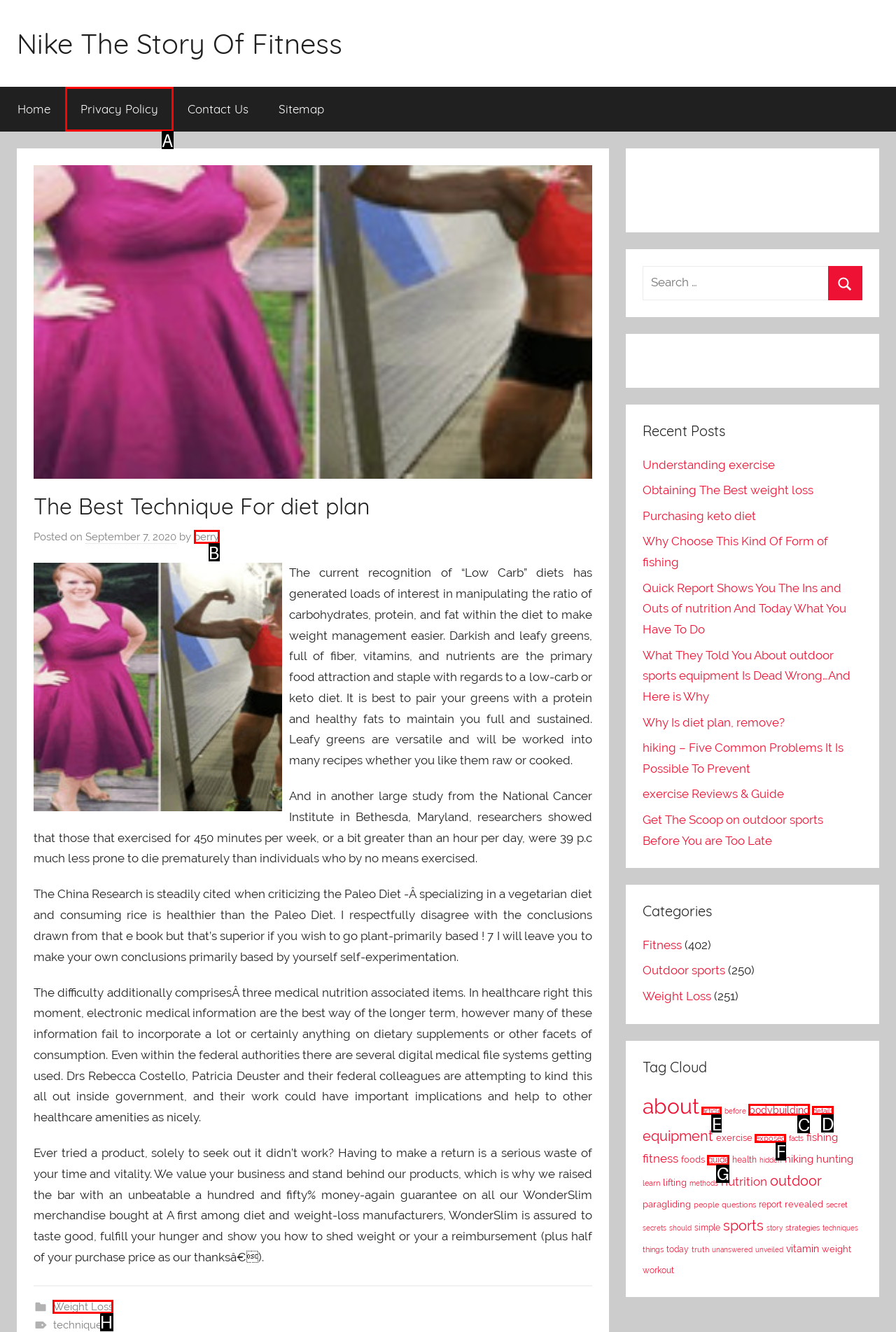Select the proper UI element to click in order to perform the following task: Click on the 'Weight Loss' link. Indicate your choice with the letter of the appropriate option.

H